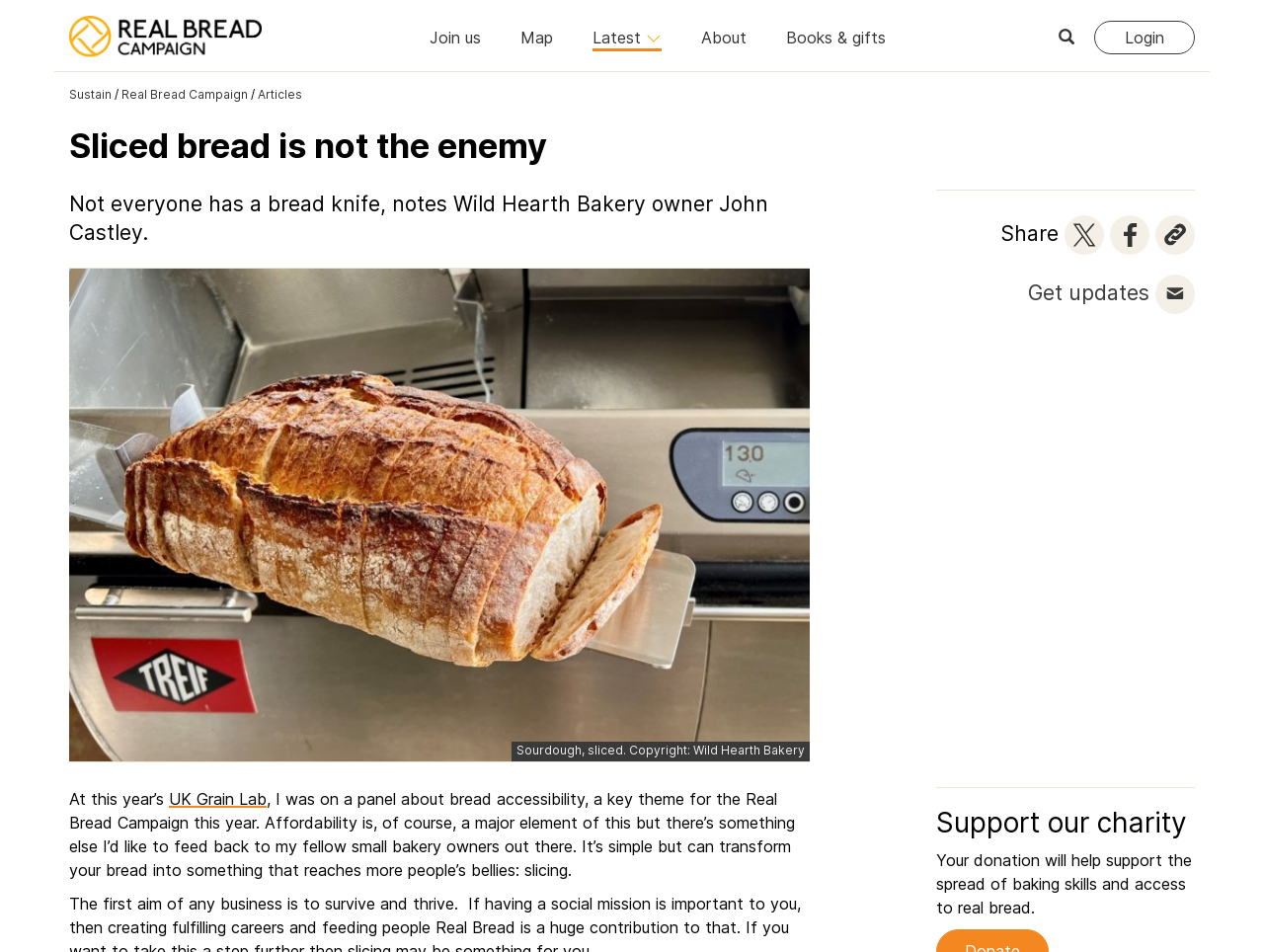What will a donation to the charity support?
Refer to the image and provide a detailed answer to the question.

The answer can be found in the static text element that says 'Your donation will help support the spread of baking skills and access to real bread.'